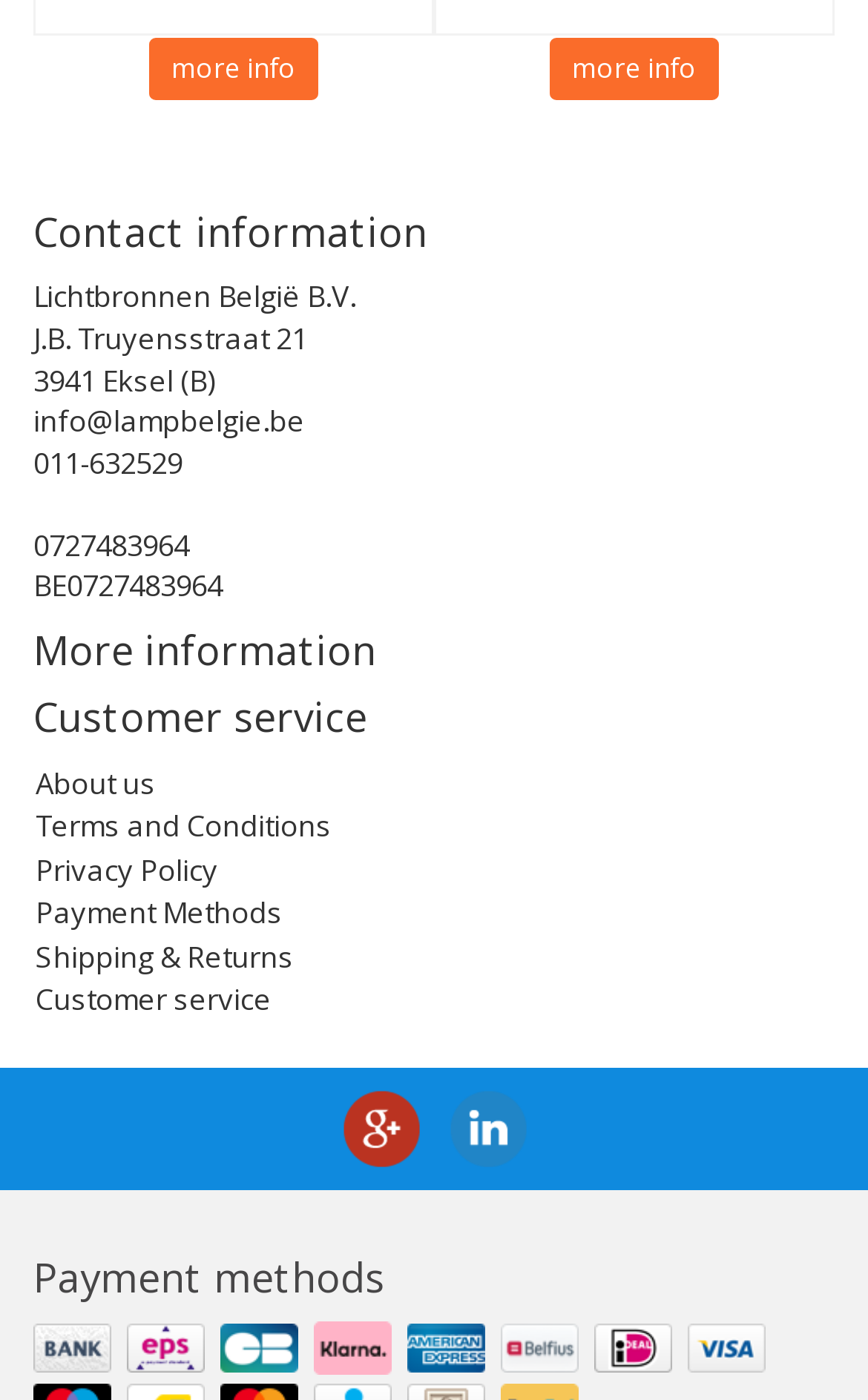Please identify the bounding box coordinates of the clickable element to fulfill the following instruction: "view terms and conditions". The coordinates should be four float numbers between 0 and 1, i.e., [left, top, right, bottom].

[0.041, 0.575, 0.382, 0.604]